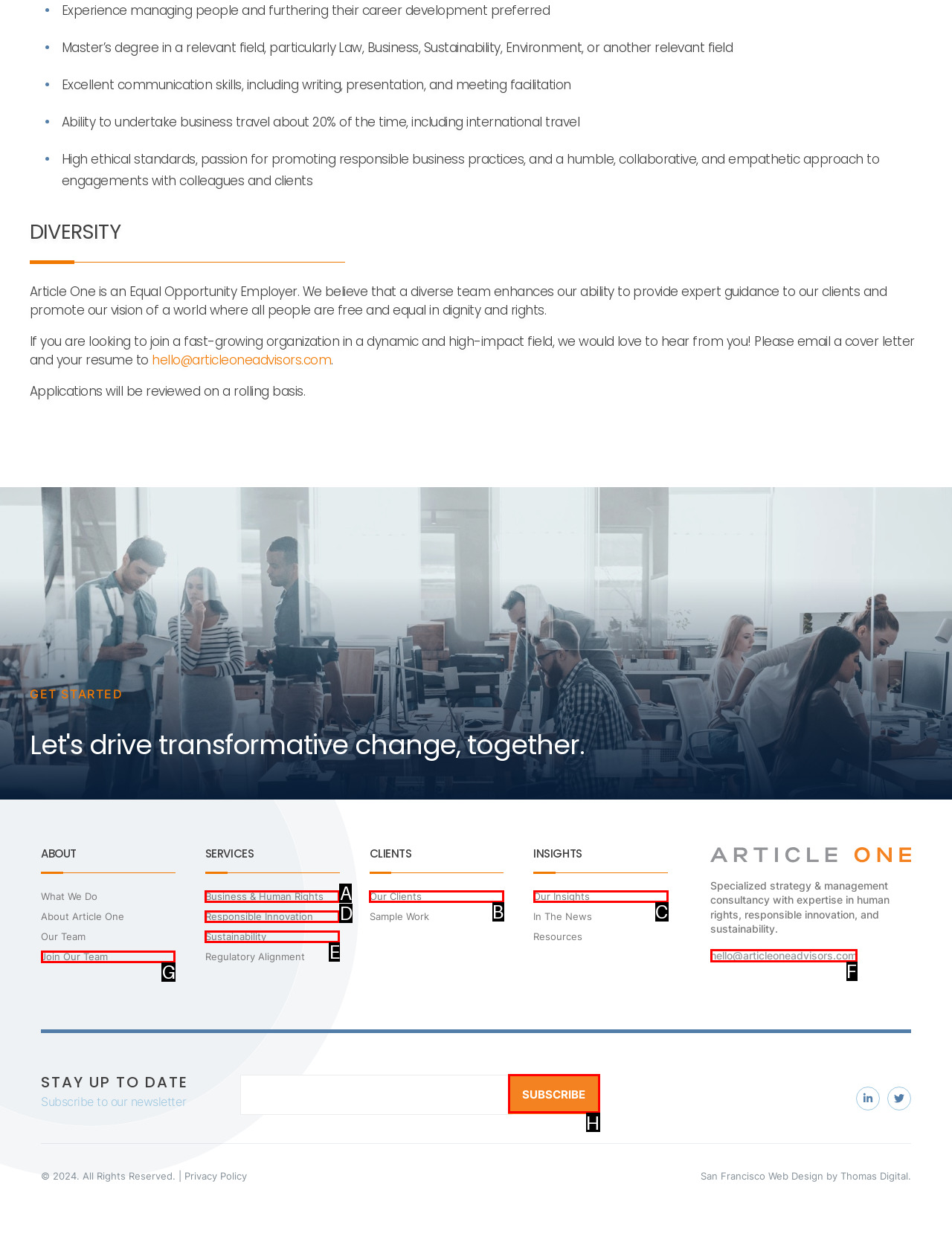For the instruction: Click the 'SUBSCRIBE' button, determine the appropriate UI element to click from the given options. Respond with the letter corresponding to the correct choice.

H